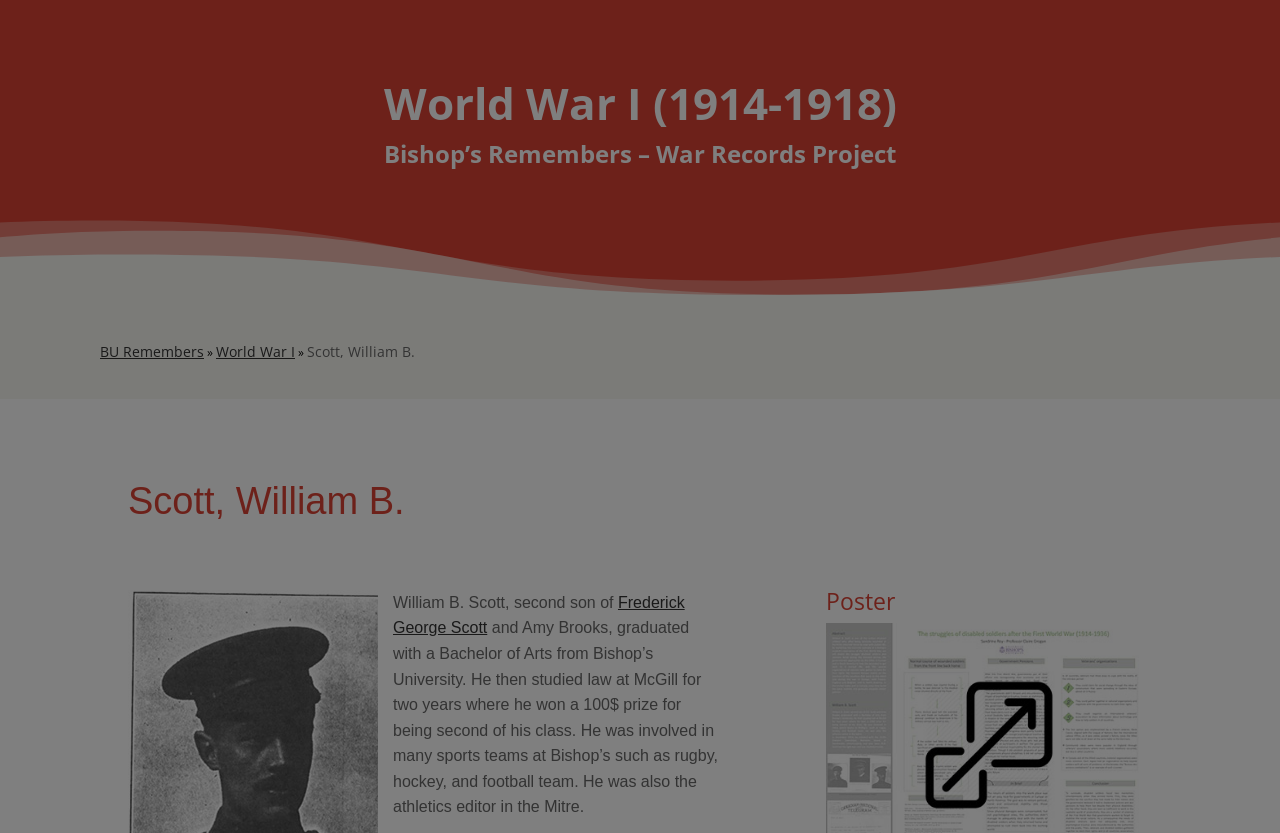Determine the bounding box for the UI element that matches this description: "BU Remembers".

[0.078, 0.41, 0.159, 0.433]